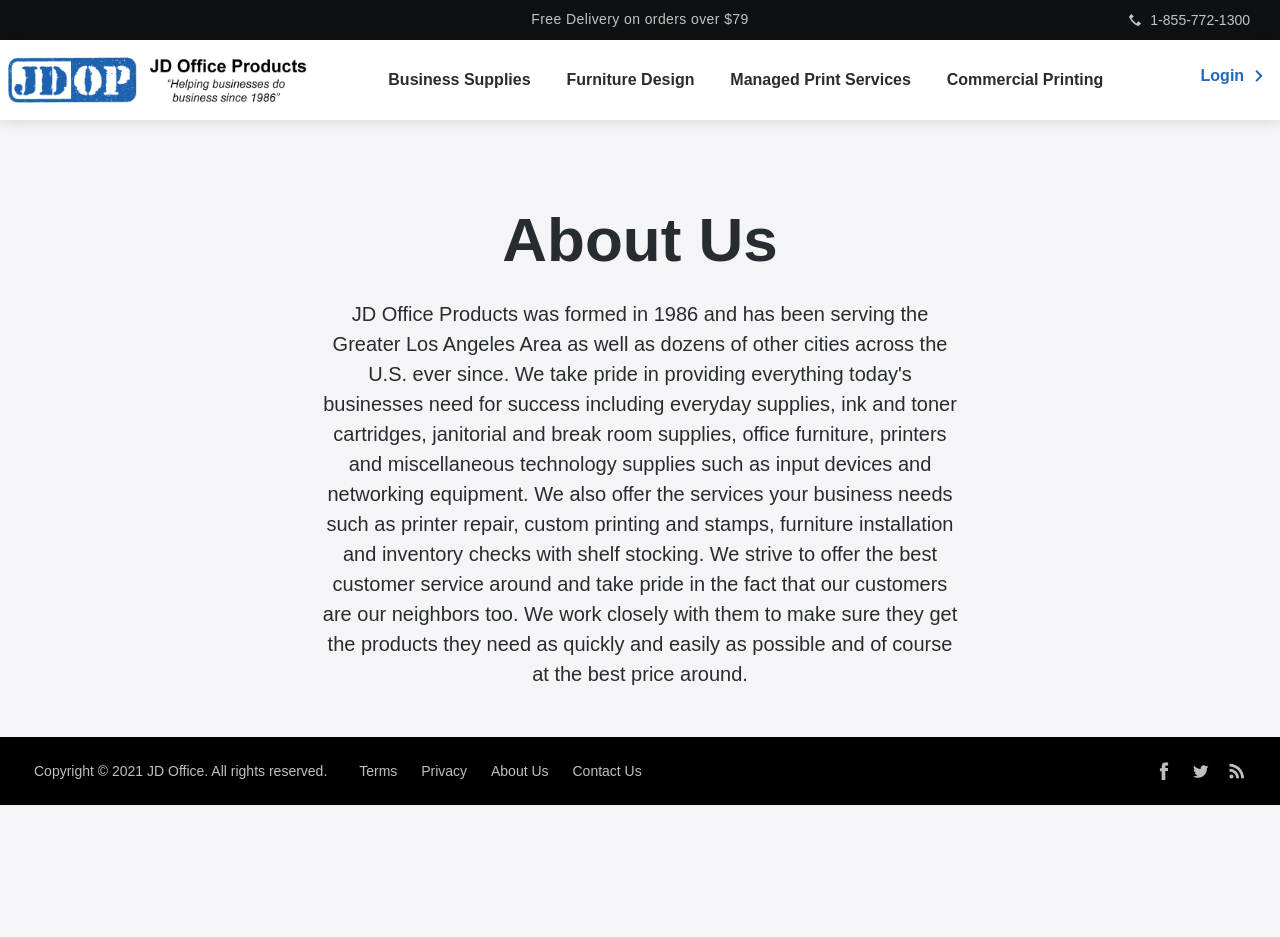Please identify the coordinates of the bounding box for the clickable region that will accomplish this instruction: "Login to the account".

[0.929, 0.058, 1.0, 0.105]